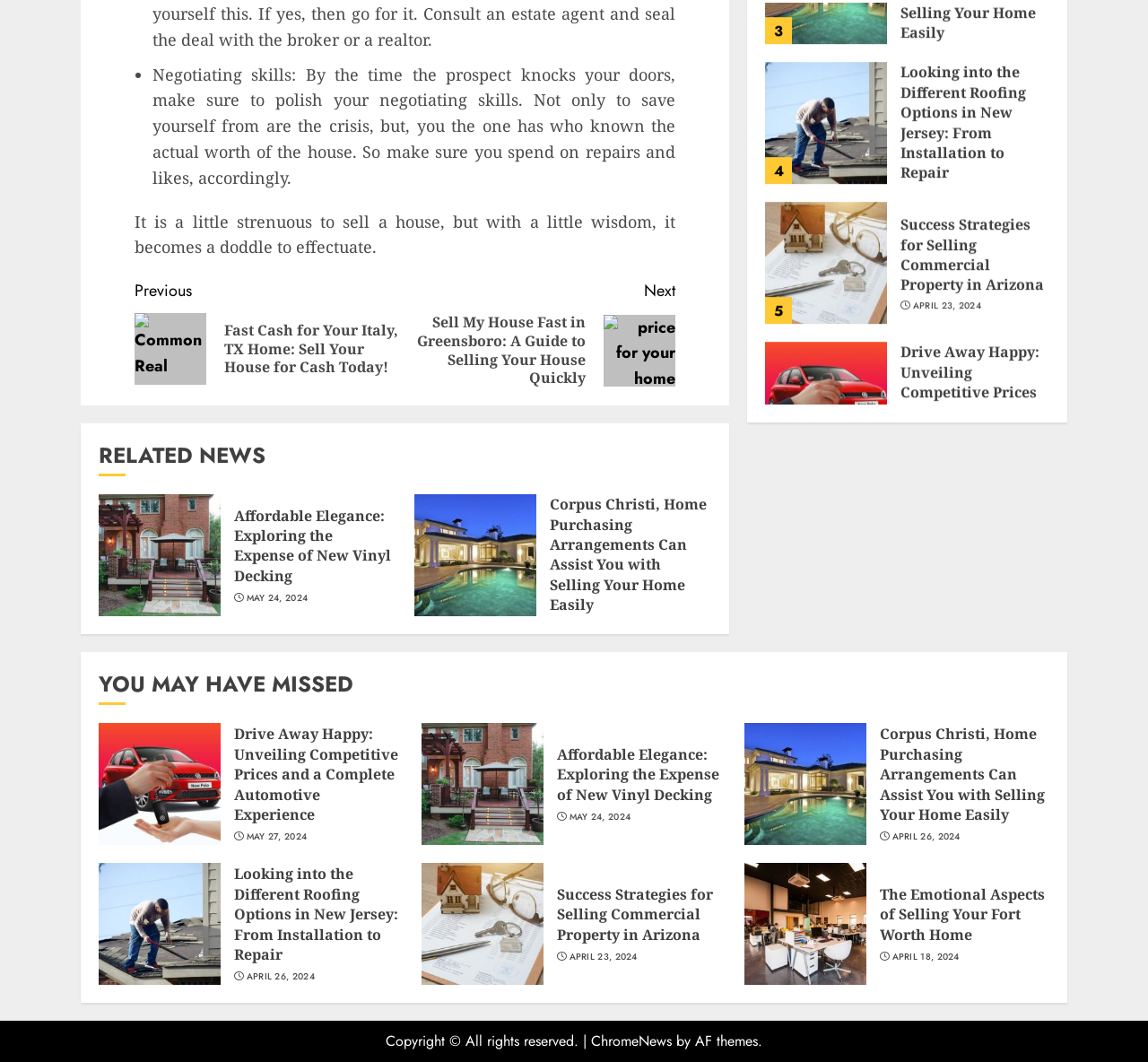Pinpoint the bounding box coordinates of the clickable area needed to execute the instruction: "Click on 'Continue Reading'". The coordinates should be specified as four float numbers between 0 and 1, i.e., [left, top, right, bottom].

[0.117, 0.253, 0.588, 0.365]